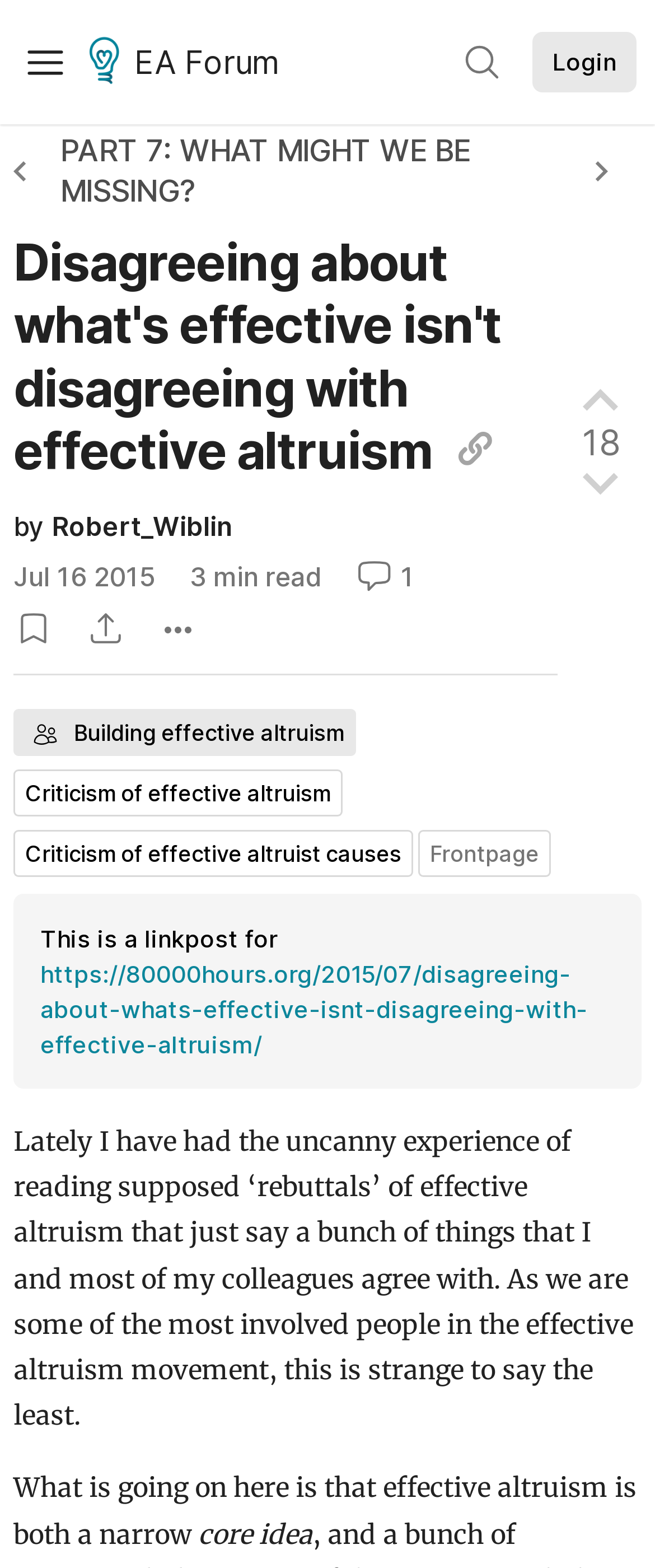Determine the bounding box for the described HTML element: "Building effective altruism". Ensure the coordinates are four float numbers between 0 and 1 in the format [left, top, right, bottom].

[0.038, 0.458, 0.526, 0.475]